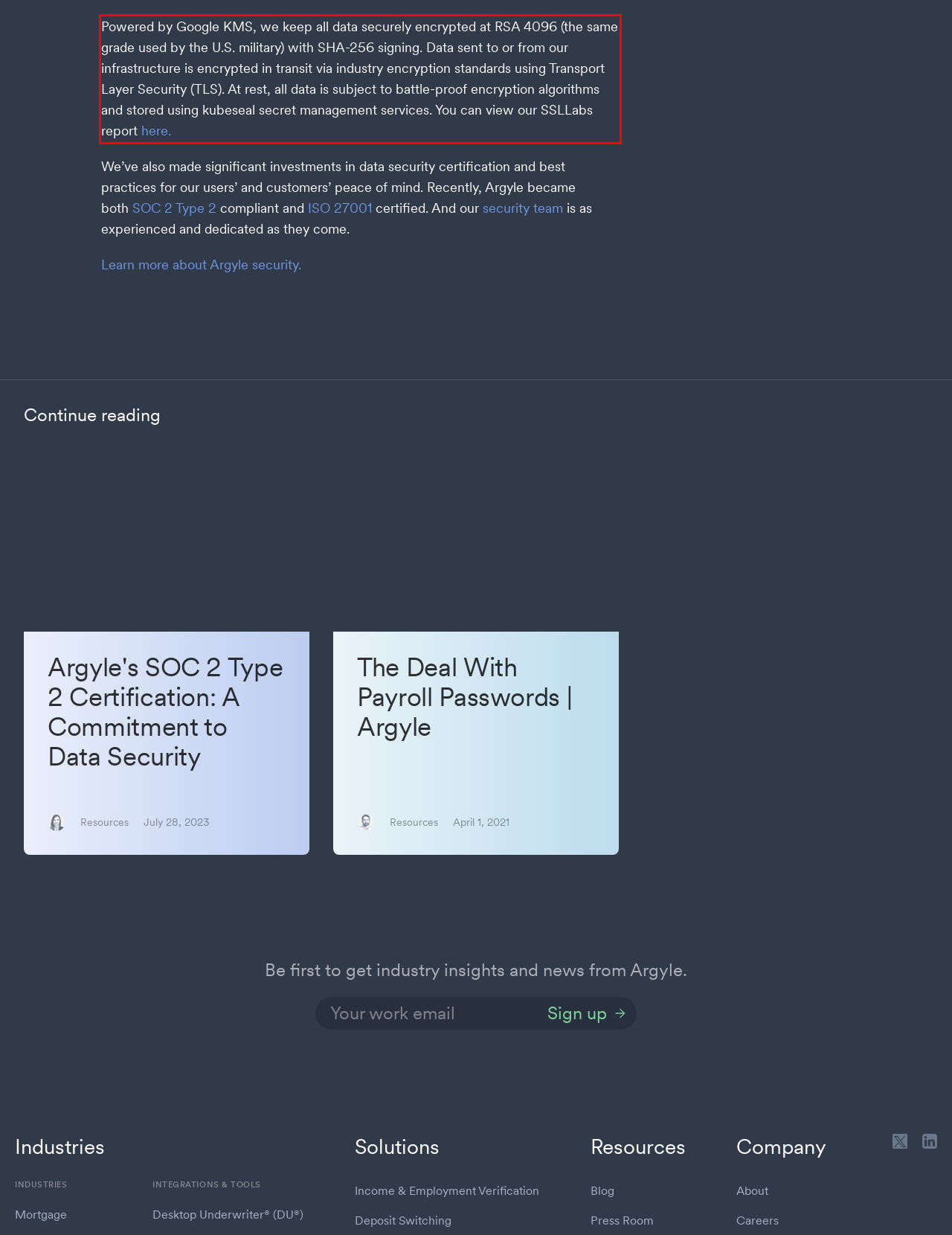Analyze the screenshot of a webpage where a red rectangle is bounding a UI element. Extract and generate the text content within this red bounding box.

Powered by Google KMS, we keep all data securely encrypted at RSA 4096 (the same grade used by the U.S. military) with SHA-256 signing. Data sent to or from our infrastructure is encrypted in transit via industry encryption standards using Transport Layer Security (TLS). At rest, all data is subject to battle-proof encryption algorithms and stored using kubeseal secret management services. You can view our SSLLabs report here.